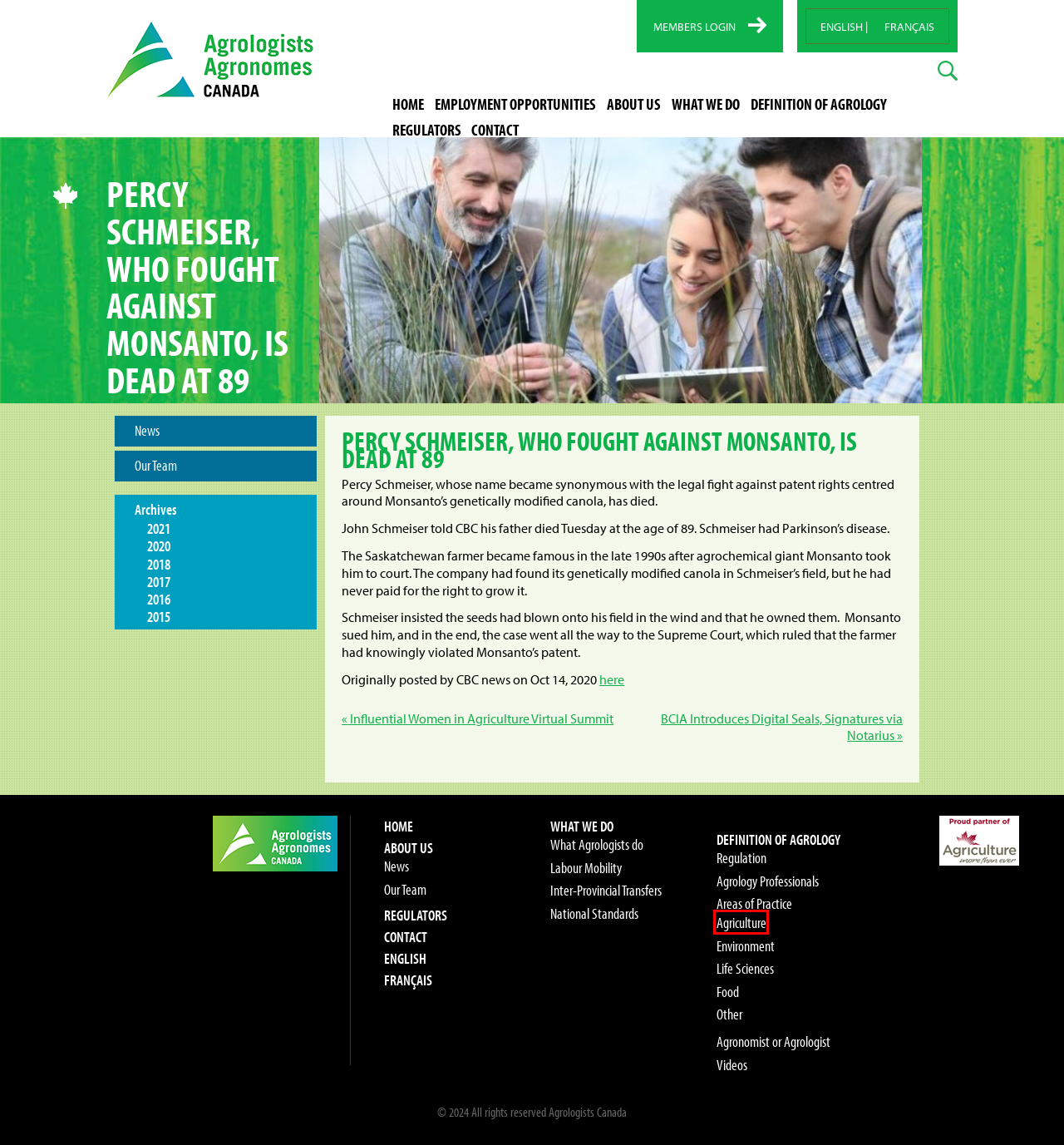You see a screenshot of a webpage with a red bounding box surrounding an element. Pick the webpage description that most accurately represents the new webpage after interacting with the element in the red bounding box. The options are:
A. Members Login | Agrologists Agronomes Canada
B. Employment Opportunities | Agrologists Agronomes Canada
C. 2020 | Agrologists Agronomes Canada
D. Agronomist or Agrologist | Agrologists Agronomes Canada
E. Agrology Professionals | Agrologists Agronomes Canada
F. Regulation | Agrologists Agronomes Canada
G. 2021 | Agrologists Agronomes Canada
H. Agriculture | Agrologists Agronomes Canada

H